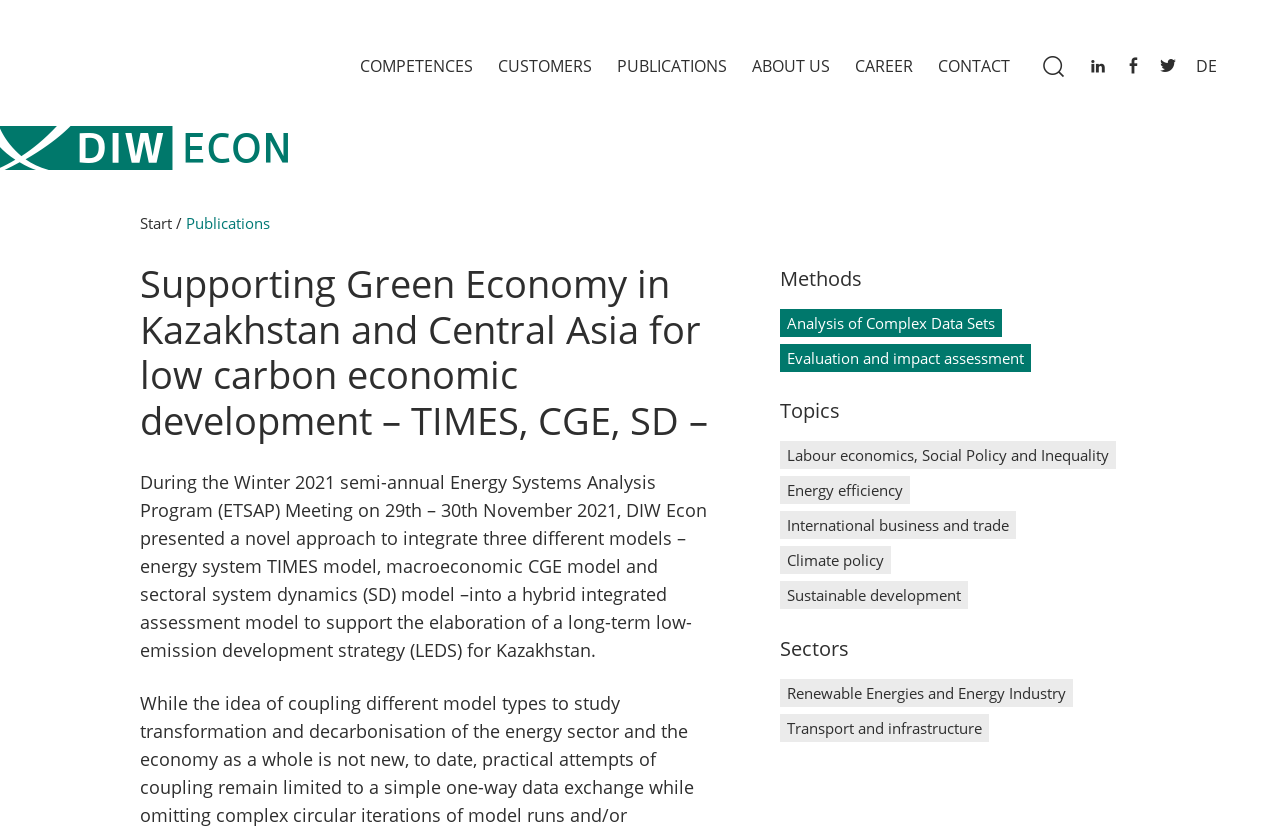Bounding box coordinates are to be given in the format (top-left x, top-left y, bottom-right x, bottom-right y). All values must be floating point numbers between 0 and 1. Provide the bounding box coordinate for the UI element described as: International business and trade

[0.609, 0.612, 0.794, 0.645]